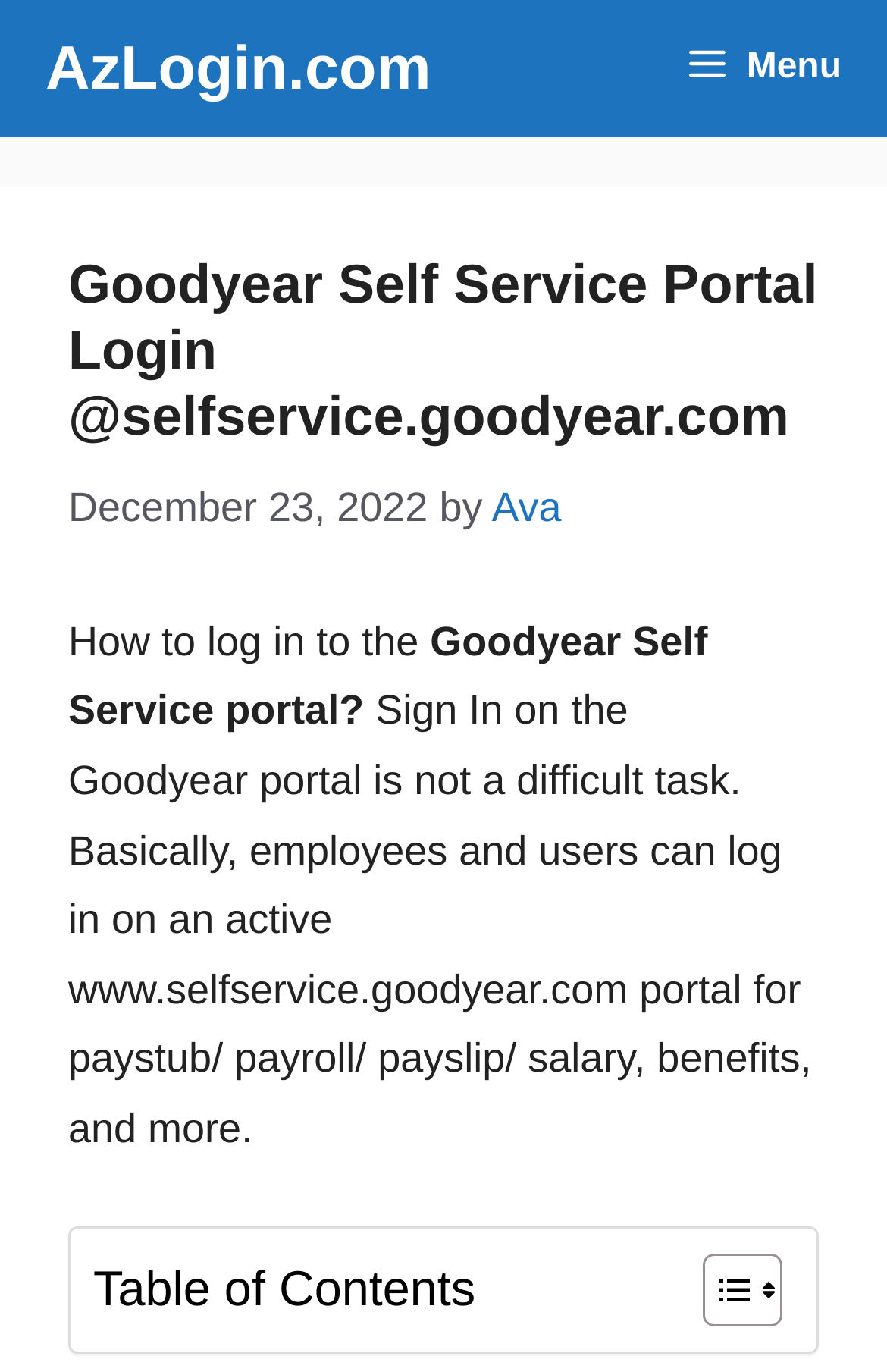Provide a thorough description of the webpage's content and layout.

The webpage is a login portal for the Goodyear Self Service Portal. At the top, there is a primary navigation menu that spans the entire width of the page. Within this menu, there is a link to "AzLogin.com" on the left side and a "Menu" button on the right side that, when expanded, controls the primary menu.

Below the navigation menu, there is a header section that occupies most of the page's width. This section contains the title "Goodyear Self Service Portal Login @selfservice.goodyear.com" and a timestamp indicating the current date, "December 23, 2022". Additionally, there is a link to "Ava" and a phrase "by" next to it.

The main content of the page is divided into several sections. The first section explains how to log in to the Goodyear Self Service portal, with a brief description of the portal's features, including paystub, payroll, payslip, salary, benefits, and more.

Below this section, there is a table of contents that occupies a significant portion of the page's width. The table of contents has a title and a toggle button to expand or collapse its content. The toggle button is accompanied by two small images.

Overall, the webpage has a simple and organized structure, with clear headings and concise text that guides users through the login process.